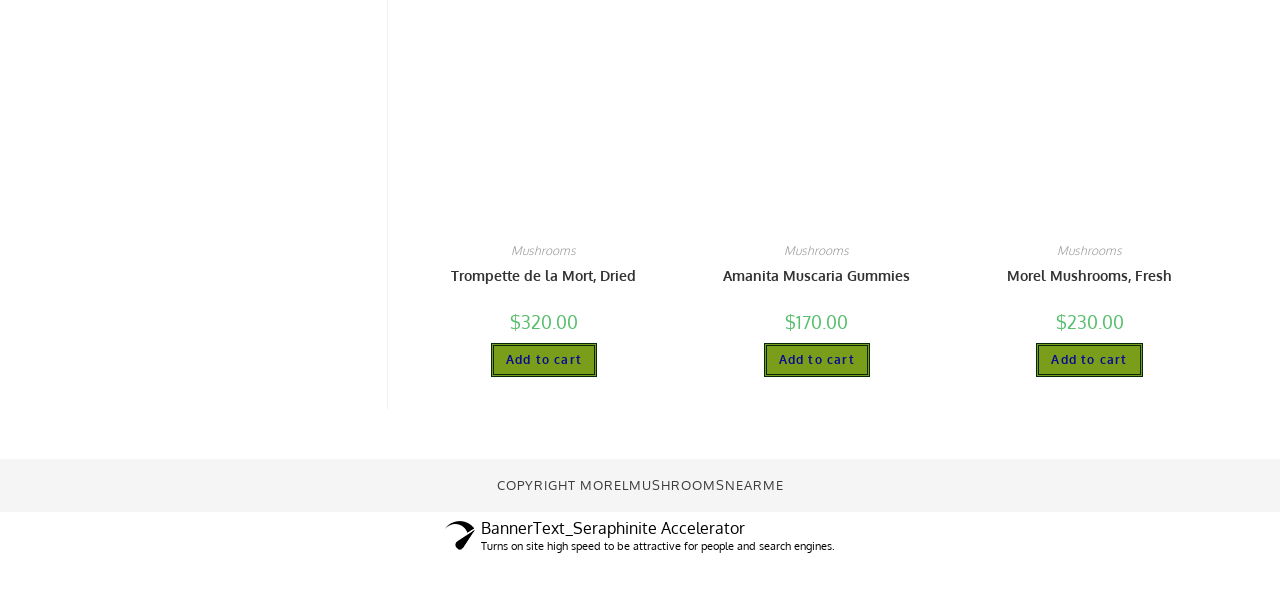Look at the image and answer the question in detail:
What is the name of the first mushroom product?

I looked at the first link and heading on the webpage and found that the first mushroom product is 'Trompette de la Mort, Dried'.